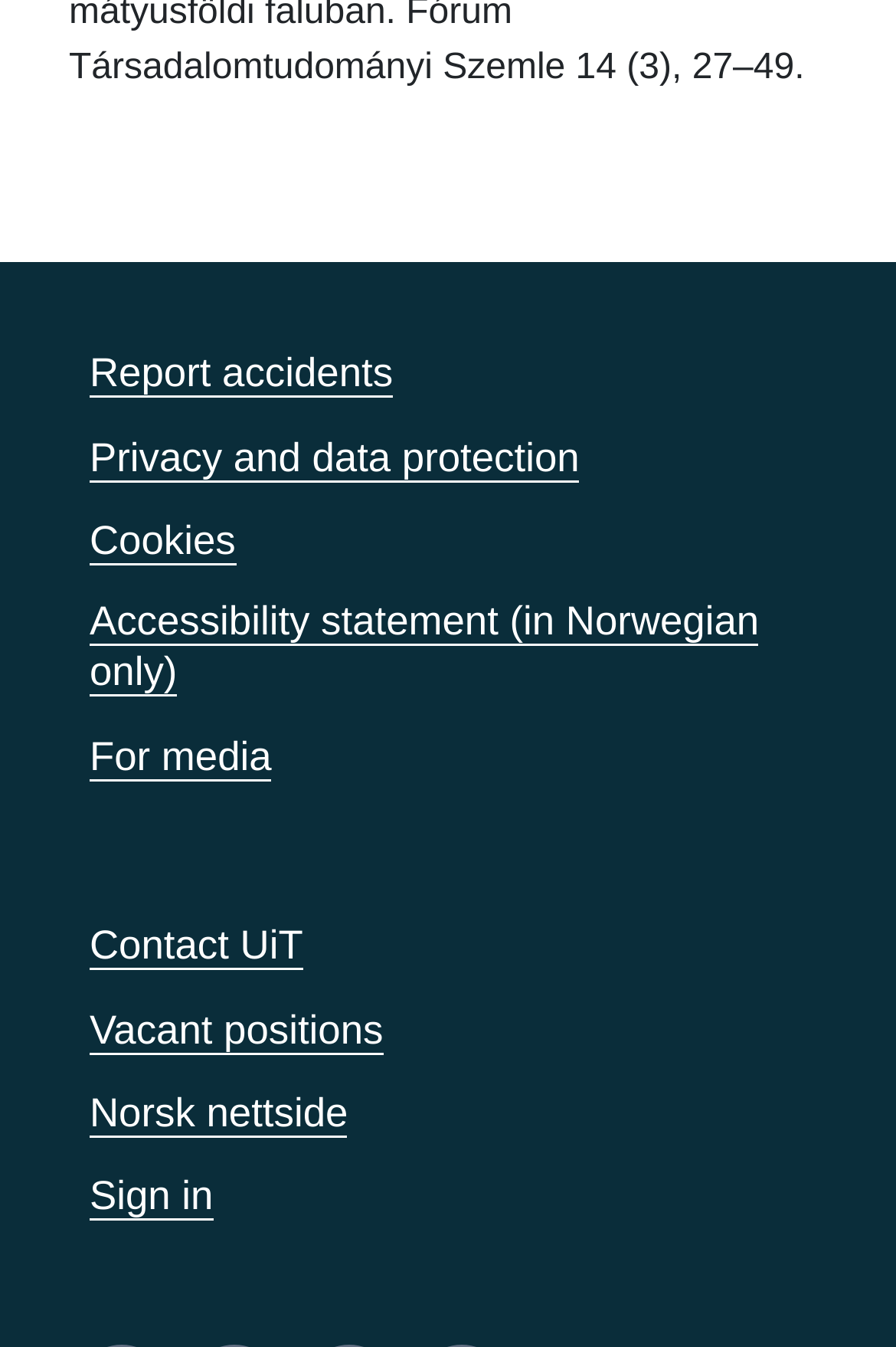Please locate the bounding box coordinates of the element's region that needs to be clicked to follow the instruction: "View vacant positions". The bounding box coordinates should be provided as four float numbers between 0 and 1, i.e., [left, top, right, bottom].

[0.1, 0.745, 0.428, 0.784]